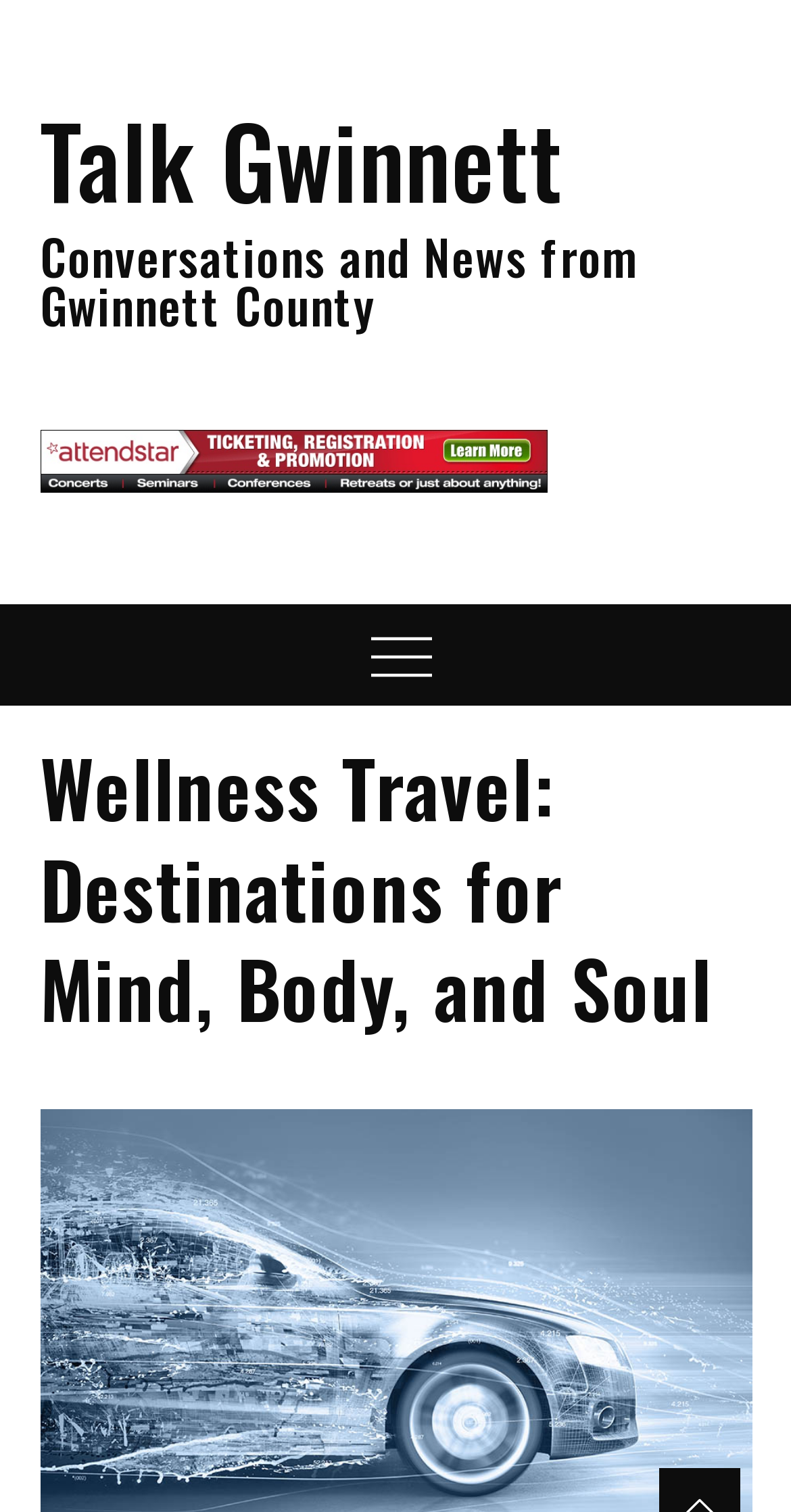Using the provided description Menu, find the bounding box coordinates for the UI element. Provide the coordinates in (top-left x, top-left y, bottom-right x, bottom-right y) format, ensuring all values are between 0 and 1.

[0.414, 0.4, 0.586, 0.467]